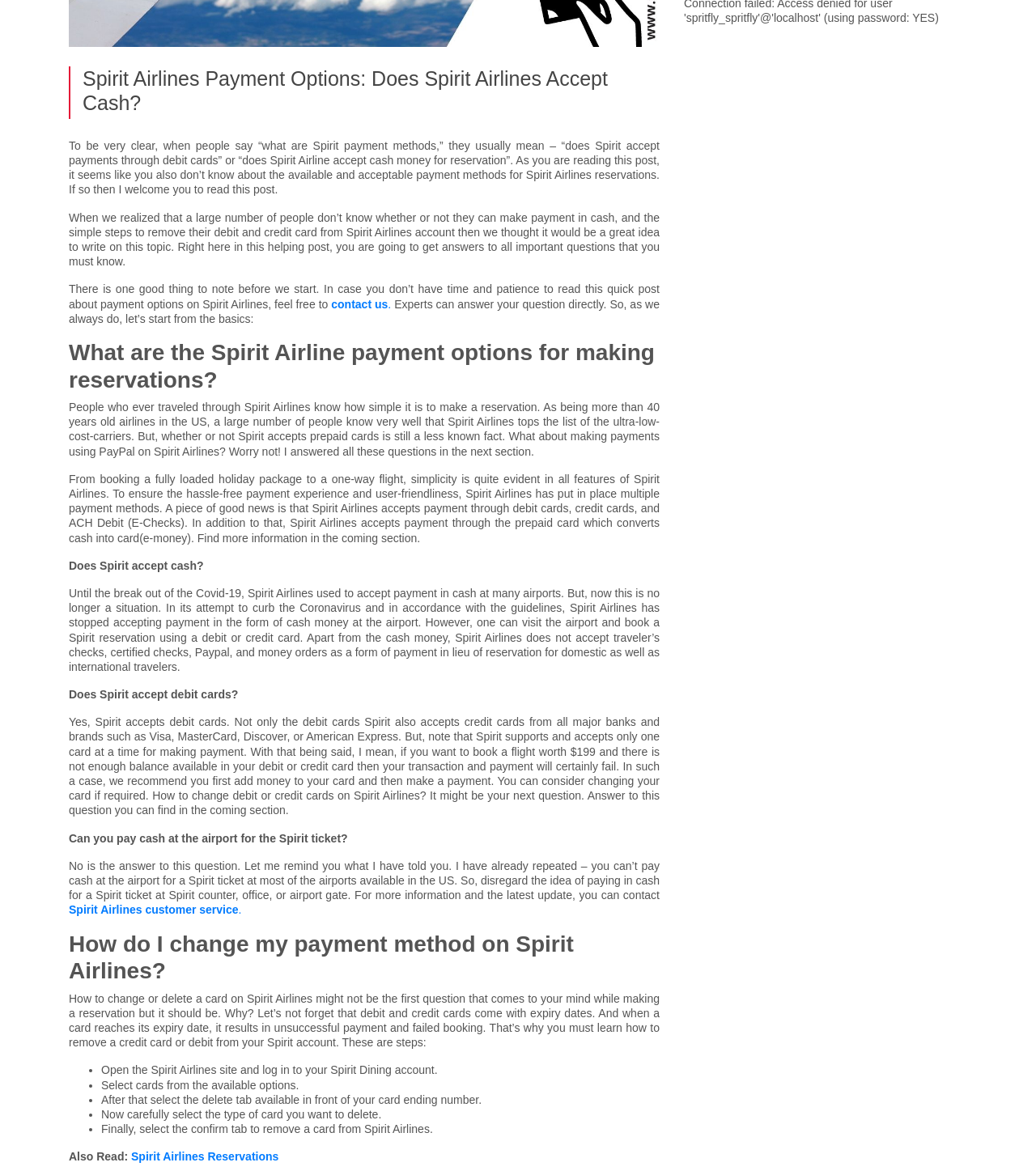Determine the bounding box for the UI element as described: "contact us". The coordinates should be represented as four float numbers between 0 and 1, formatted as [left, top, right, bottom].

[0.32, 0.254, 0.374, 0.265]